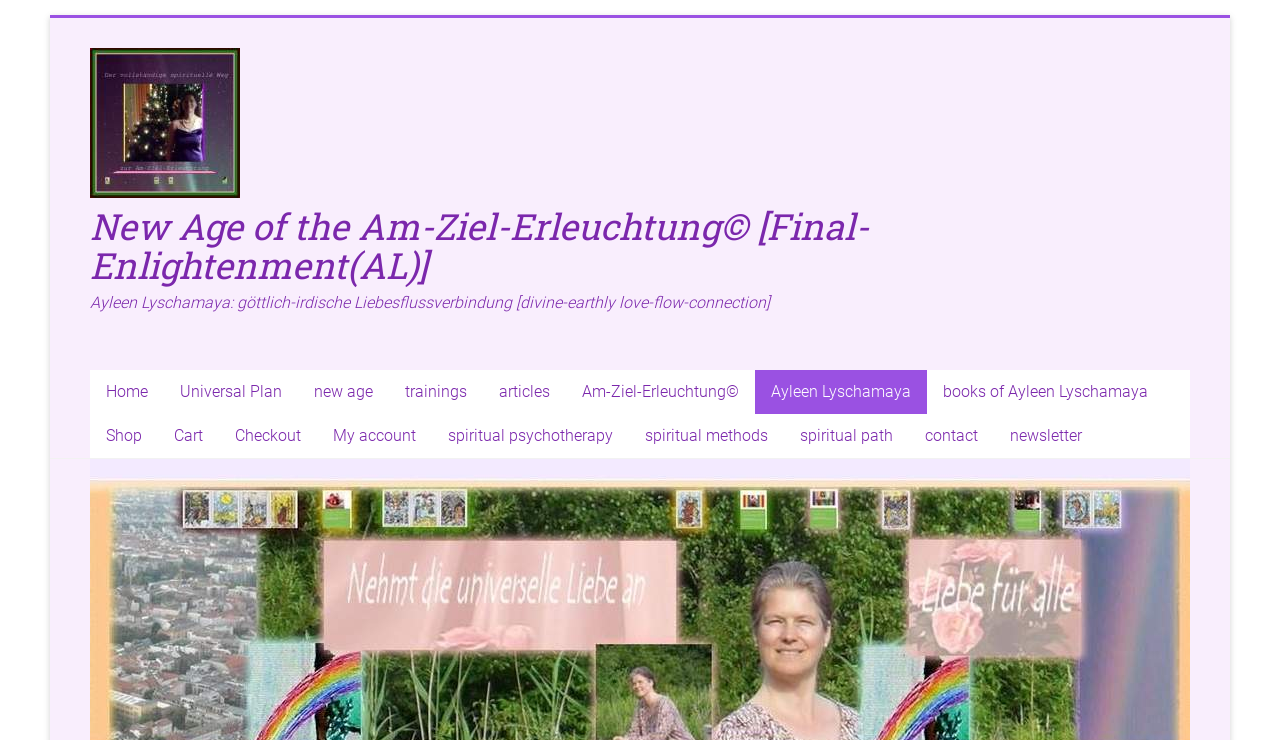Determine the bounding box coordinates for the UI element with the following description: "Cart". The coordinates should be four float numbers between 0 and 1, represented as [left, top, right, bottom].

[0.123, 0.559, 0.171, 0.619]